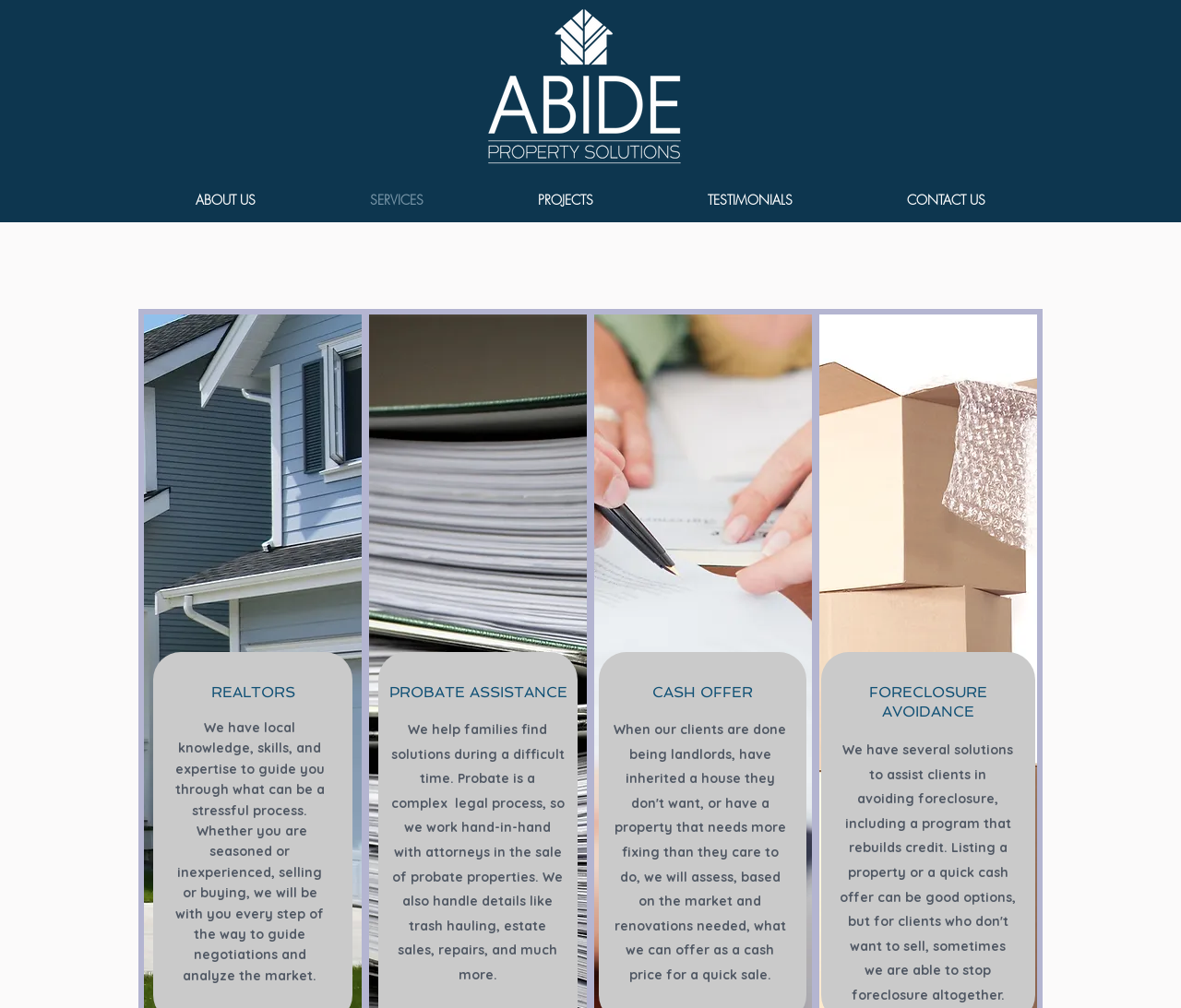What is the last service mentioned on the webpage?
Using the picture, provide a one-word or short phrase answer.

FORECLOSURE AVOIDANCE